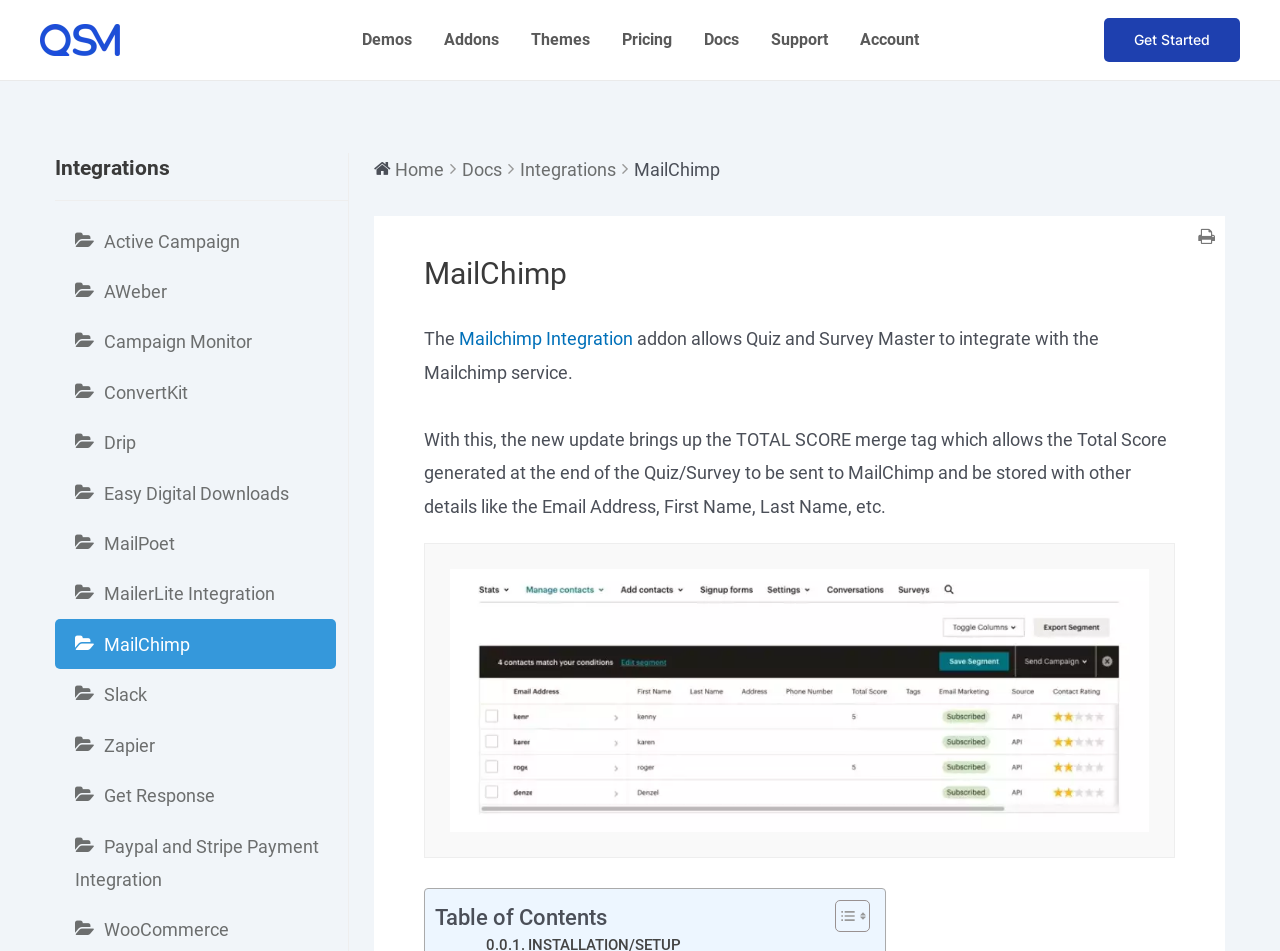Deliver a detailed narrative of the webpage's visual and textual elements.

The webpage is about the MailChimp integration with Quiz and Survey Master, a documentation page that provides information on how to use the add-on. At the top left corner, there is a logo "QSM" with a link and an image. Below it, there is a navigation menu with links to "Demos", "Addons", "Themes", "Pricing", "Docs", "Support", and "Account".

On the right side of the navigation menu, there is a "Get Started" link. Below the navigation menu, there is a heading "Integrations" followed by a list of links to various integrations, including Active Campaign, AWeber, Campaign Monitor, and MailChimp.

To the right of the integrations list, there is a section with a heading "MailChimp" and a brief description of the Mailchimp Integration add-on. Below it, there is a paragraph of text explaining the features of the add-on, including the ability to integrate with the Mailchimp service and send the total score generated at the end of a quiz or survey to MailChimp.

Below the text, there is an image related to Mailchimp. Further down, there is a table of contents with a toggle button to show or hide the contents. The table of contents is divided into sections, each with a link to a specific part of the documentation.

At the top right corner, there is a "Home" link, and below it, there are links to "Docs" and "Integrations".